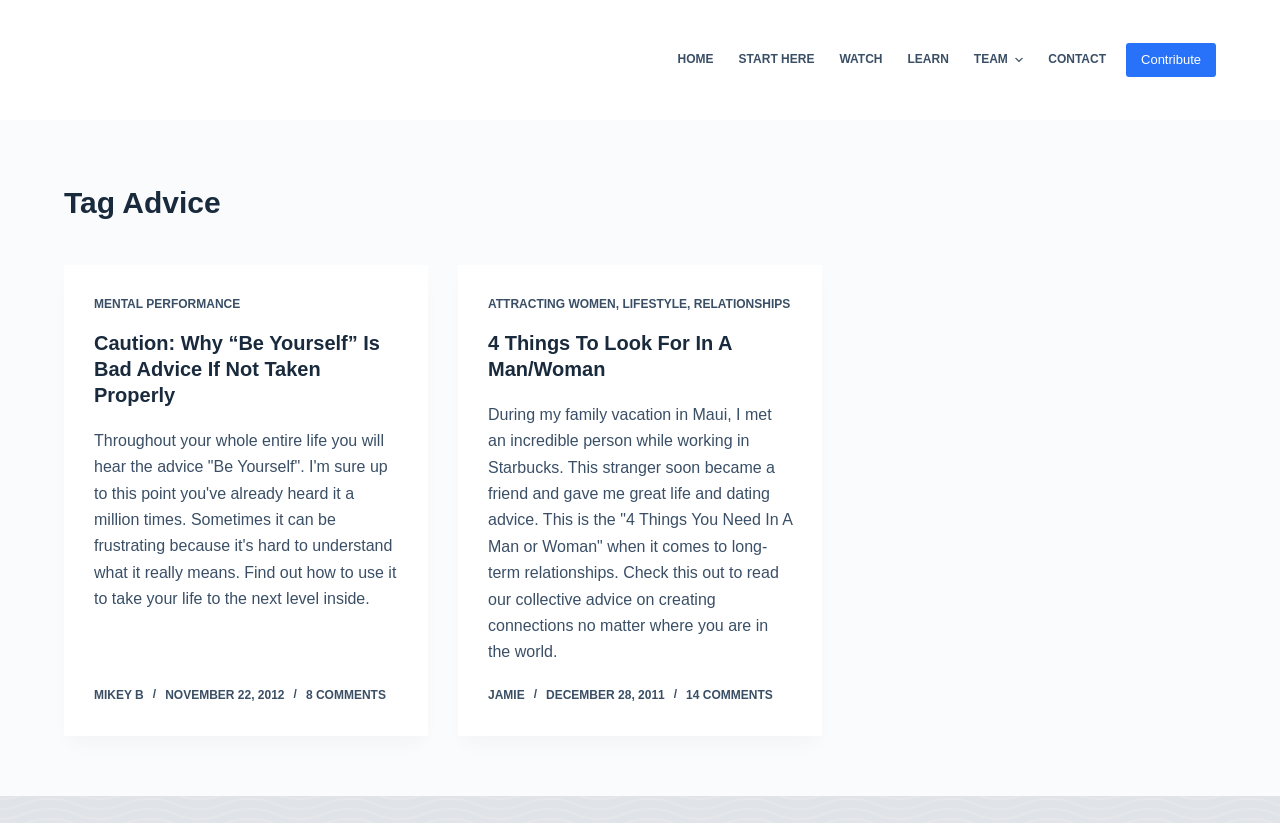Who is the author of the second article?
Using the information from the image, give a concise answer in one word or a short phrase.

JAMIE